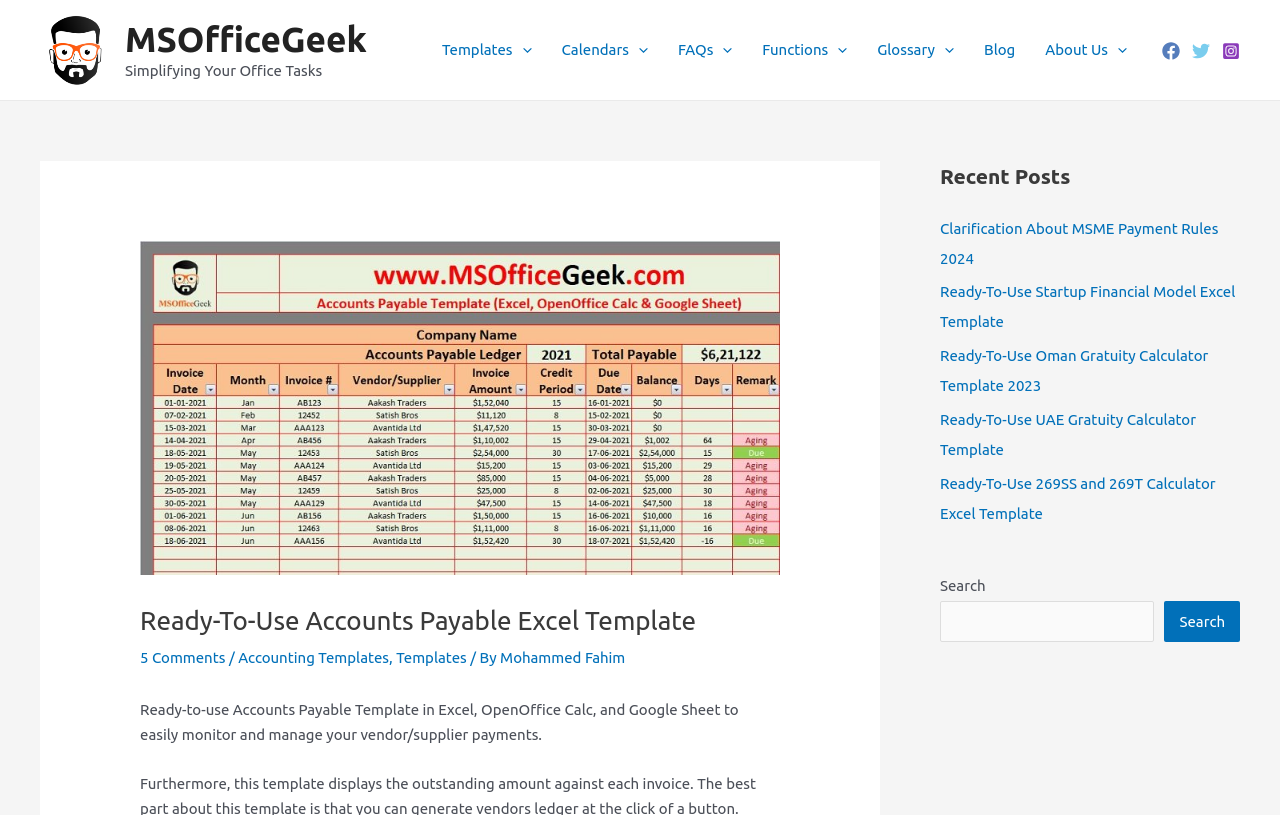Identify and provide the main heading of the webpage.

Ready-To-Use Accounts Payable Excel Template